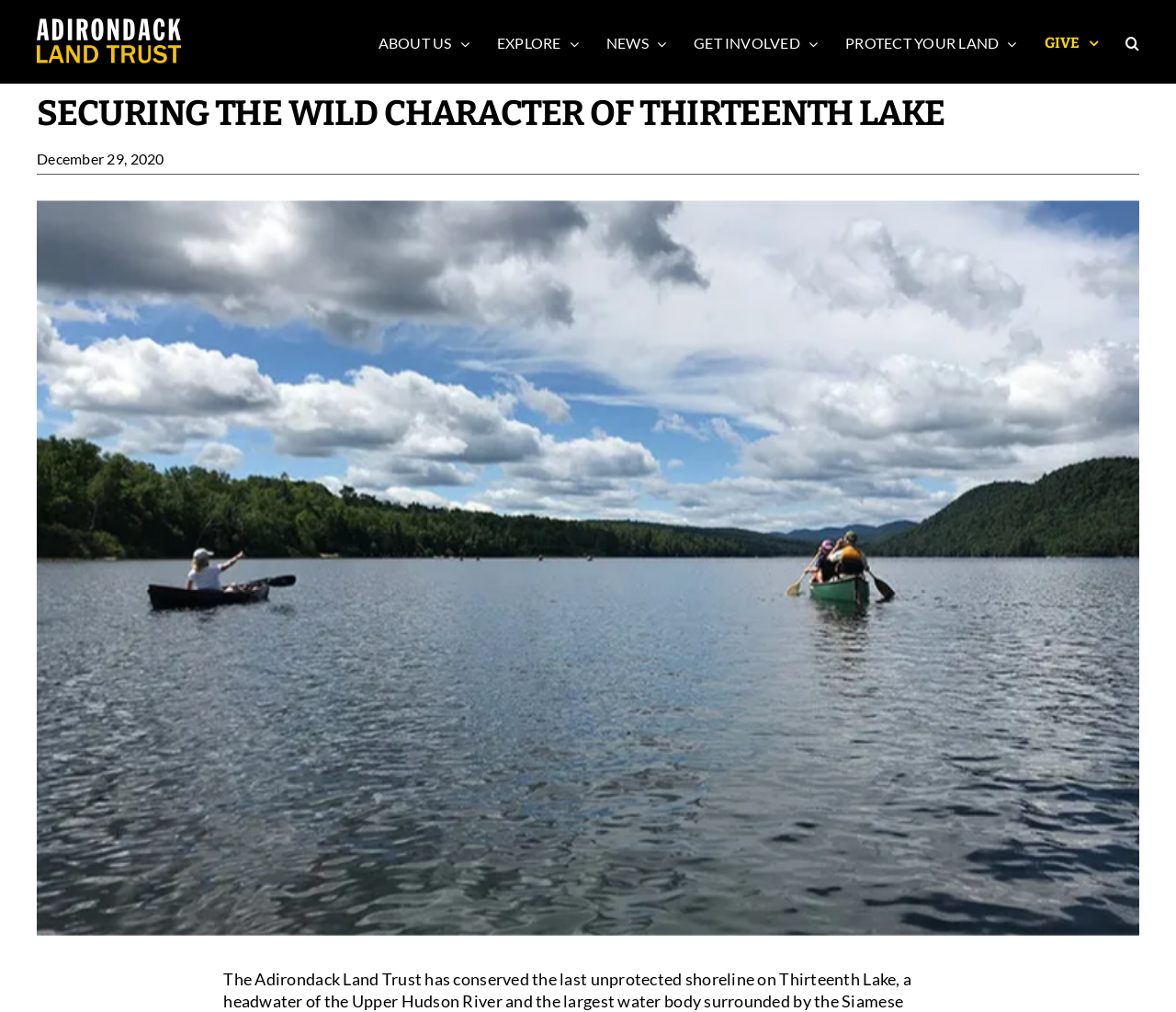Examine the image and give a thorough answer to the following question:
What is the activity shown in the image?

The image is located below the main heading and date, and it shows people canoeing on a lake. The image has a bounding box coordinate of [0.031, 0.198, 0.969, 0.924].